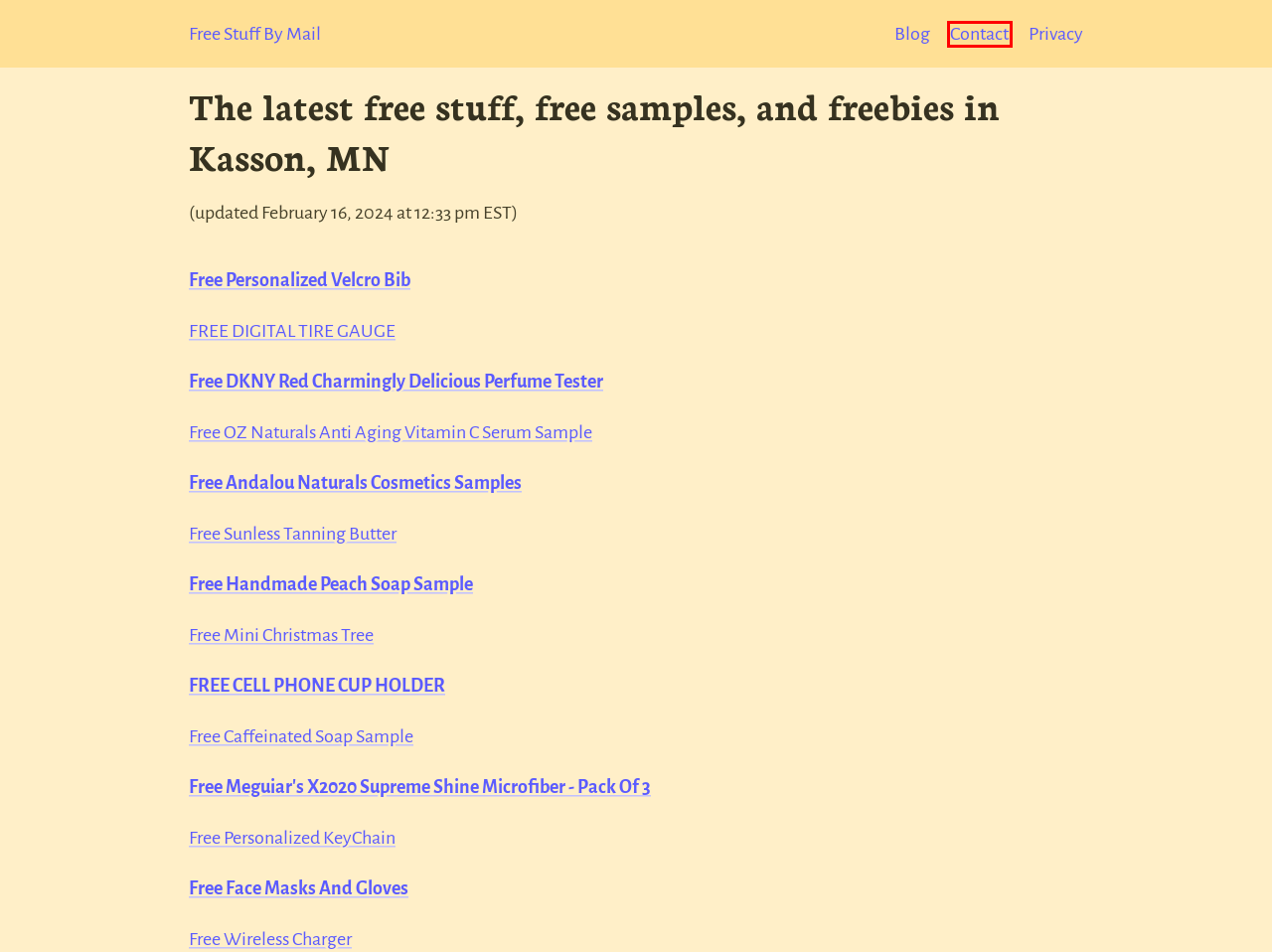You are presented with a screenshot of a webpage containing a red bounding box around a particular UI element. Select the best webpage description that matches the new webpage after clicking the element within the bounding box. Here are the candidates:
A. Free Personalized KeyChain
B. Free Cell Phone Cup Holder - Grand Prix Carwash & Lube Center
C. Free OZ Naturals Anti Aging Vitamin C Serum Sample
D. American Freebies
E. Free Meguiar's X2020 Supreme Shine Microfiber - Pack of 3 - Grand Prix Carwash & Lube Center
F. Wholesale Makeup And Cosmetics For Outrageous Prices!
G. Contact Us
H. Free Digital Tire Gauge - Grand Prix Carwash & Lube Center

G